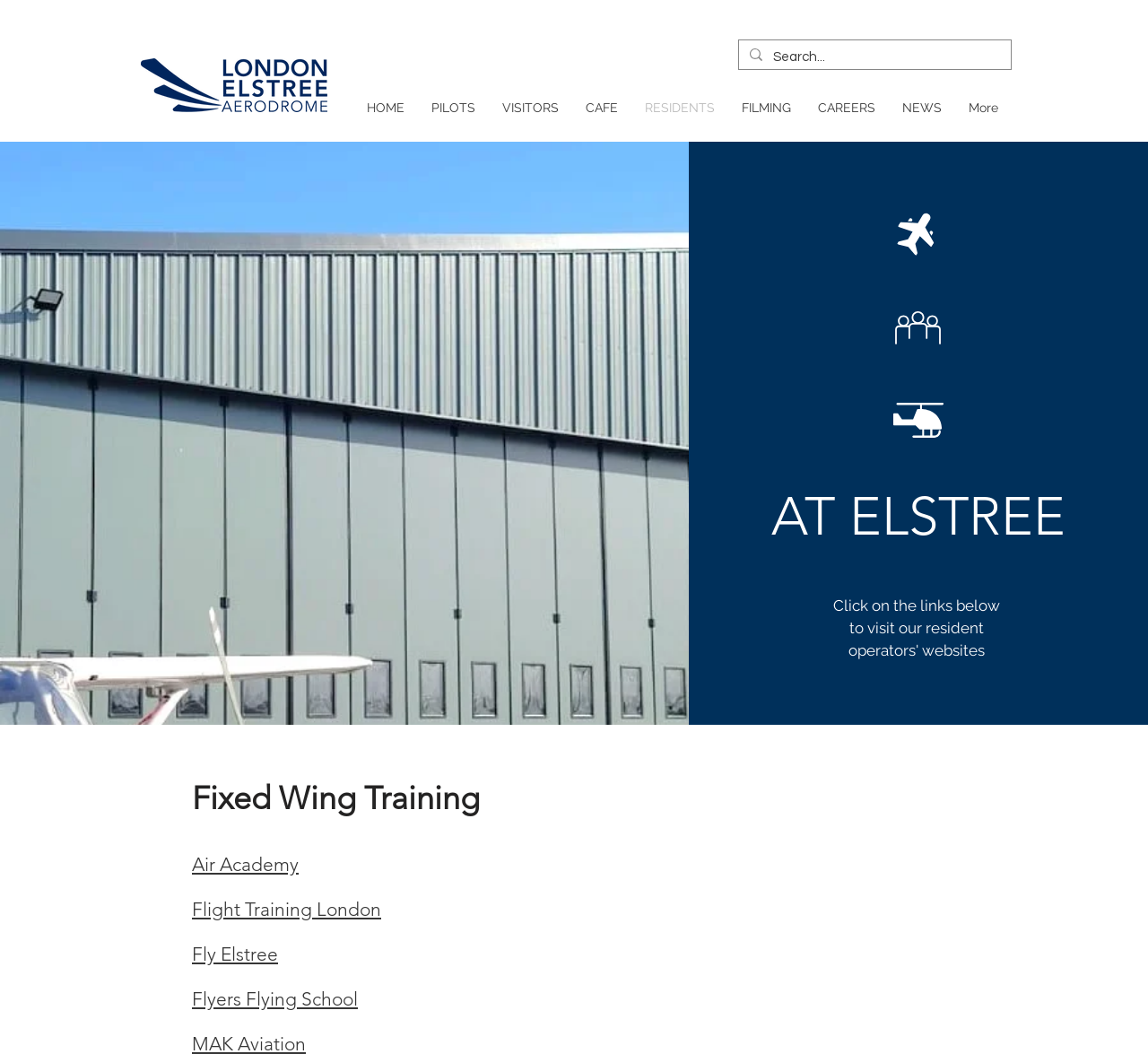Locate the bounding box coordinates of the element you need to click to accomplish the task described by this instruction: "Search for something".

[0.644, 0.038, 0.88, 0.066]